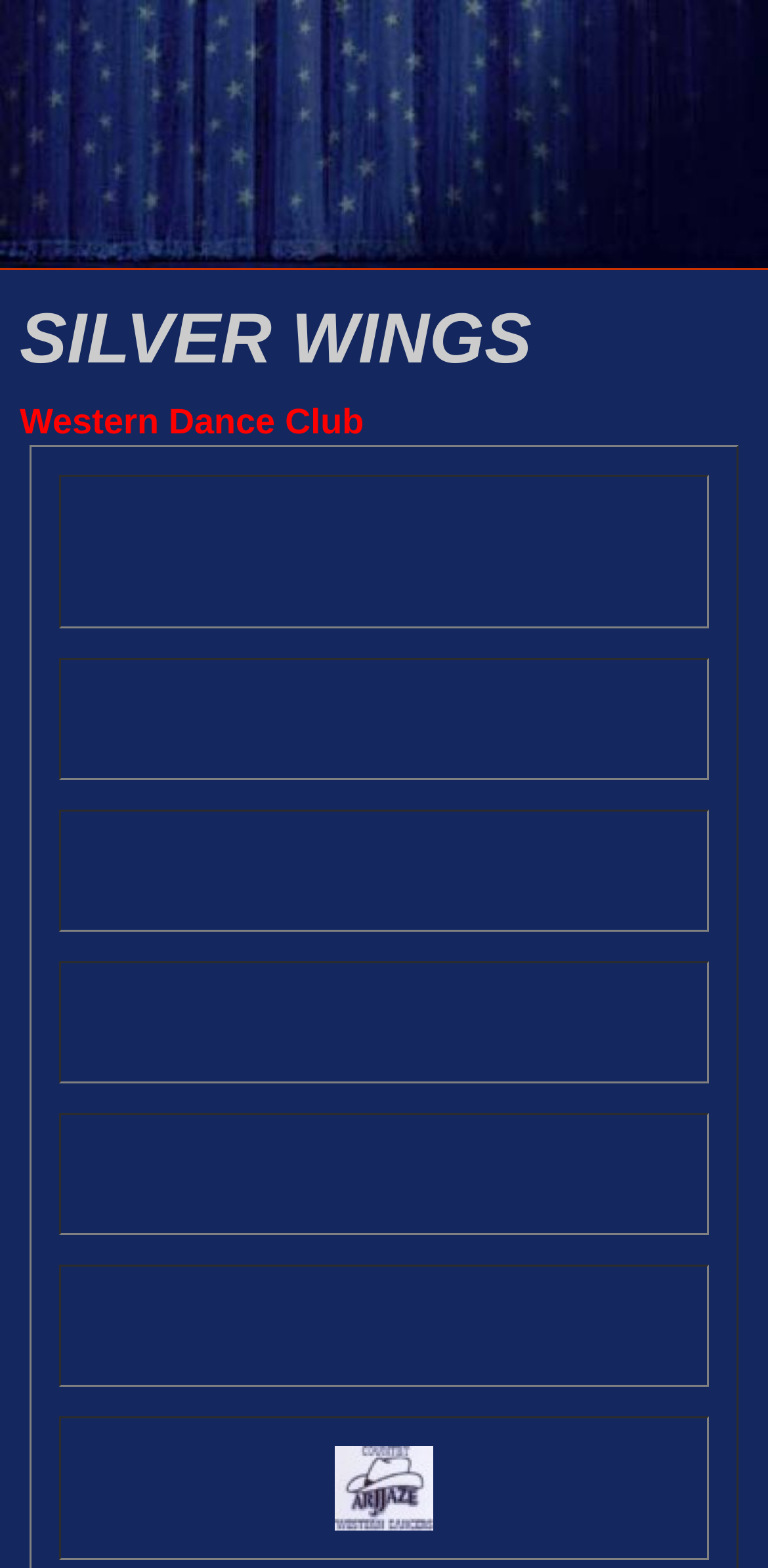Create an elaborate caption that covers all aspects of the webpage.

The webpage is about the Silver Wings Western Dance Club. At the top, there is a large header image that spans the entire width of the page. Below the header image, the title "SILVER WINGS" is prominently displayed, followed by the subtitle "Western Dance Club" in a slightly smaller font.

To the right of the title, there is a small spacer image. Below the title and spacer image, there is a link to a gallery page, which is represented by a thumbnail image. The link is located near the bottom of the page, taking up about a quarter of the page's width.